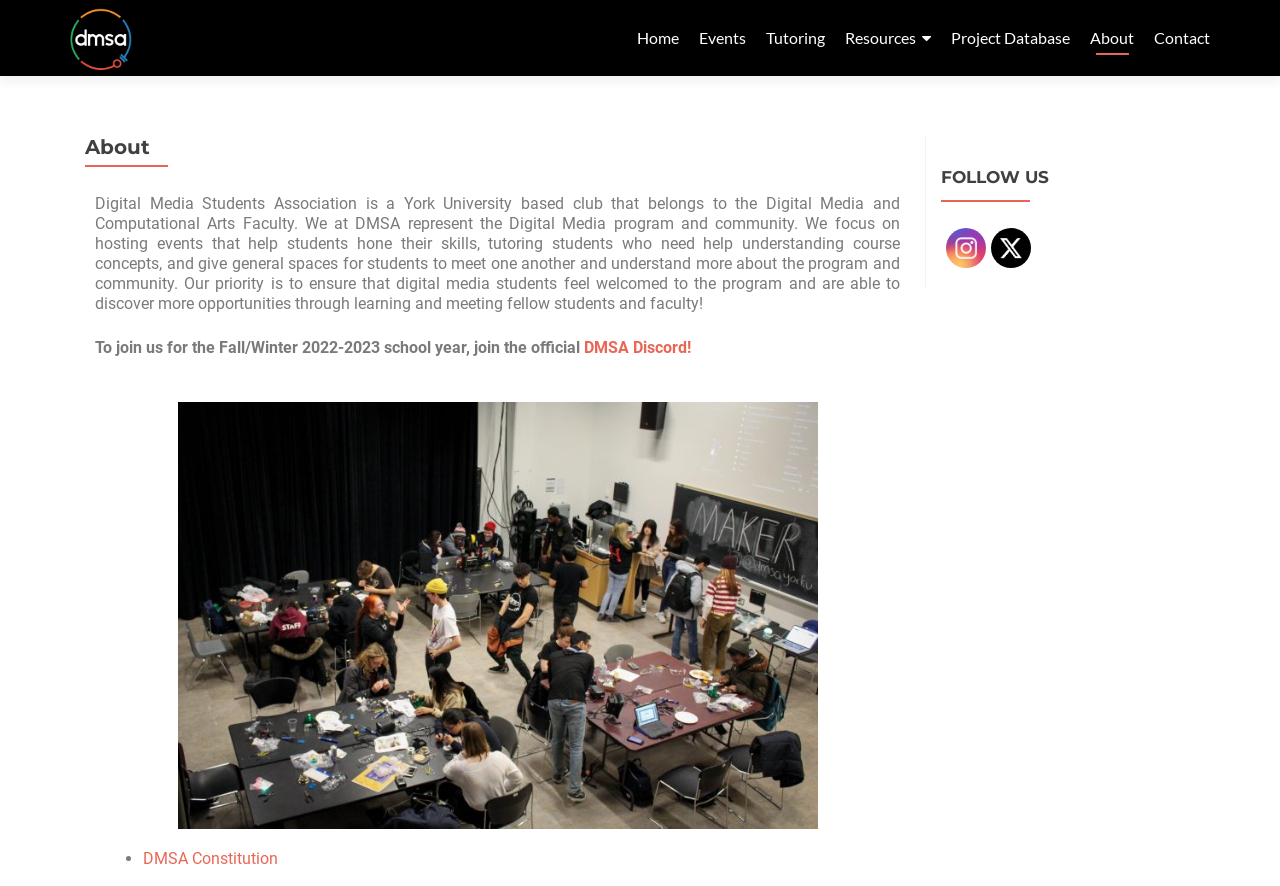Find the bounding box coordinates for the element that must be clicked to complete the instruction: "Click on the Home link". The coordinates should be four float numbers between 0 and 1, indicated as [left, top, right, bottom].

[0.498, 0.023, 0.53, 0.062]